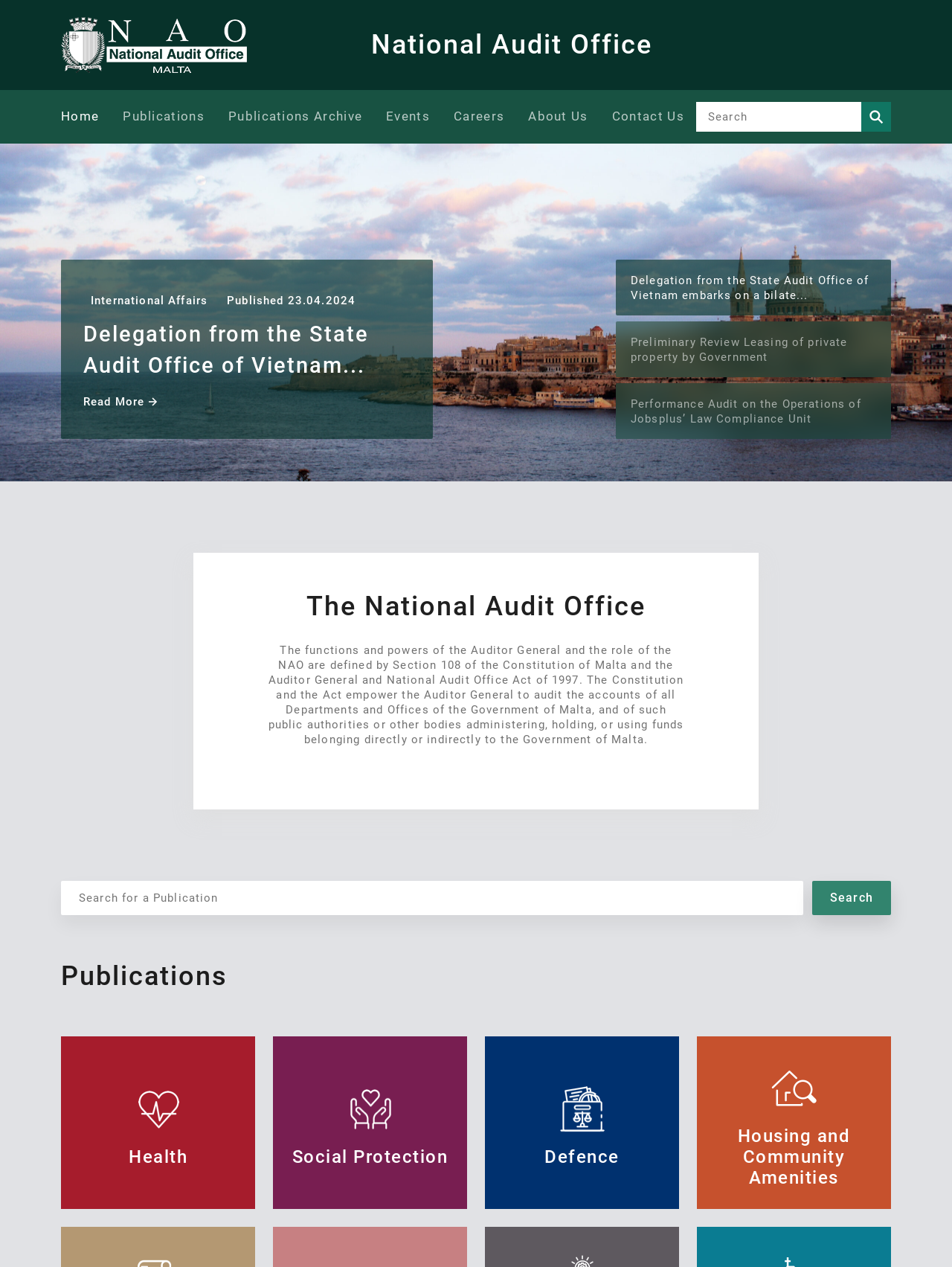Please identify the bounding box coordinates for the region that you need to click to follow this instruction: "Click the 'NAO' link at the top left".

[0.064, 0.029, 0.259, 0.041]